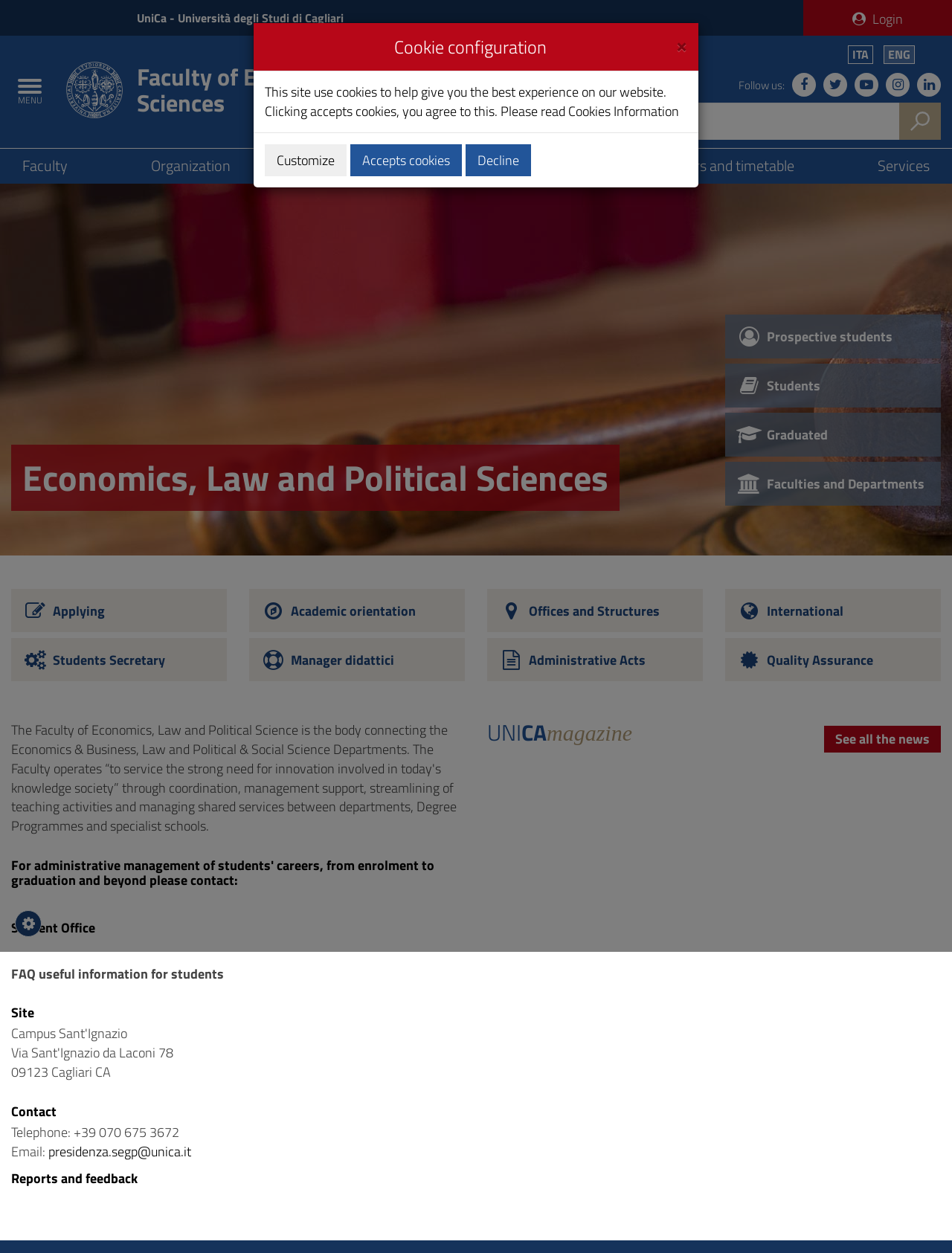Please specify the bounding box coordinates of the clickable section necessary to execute the following command: "Go to the 'Faculty' page".

[0.012, 0.119, 0.083, 0.147]